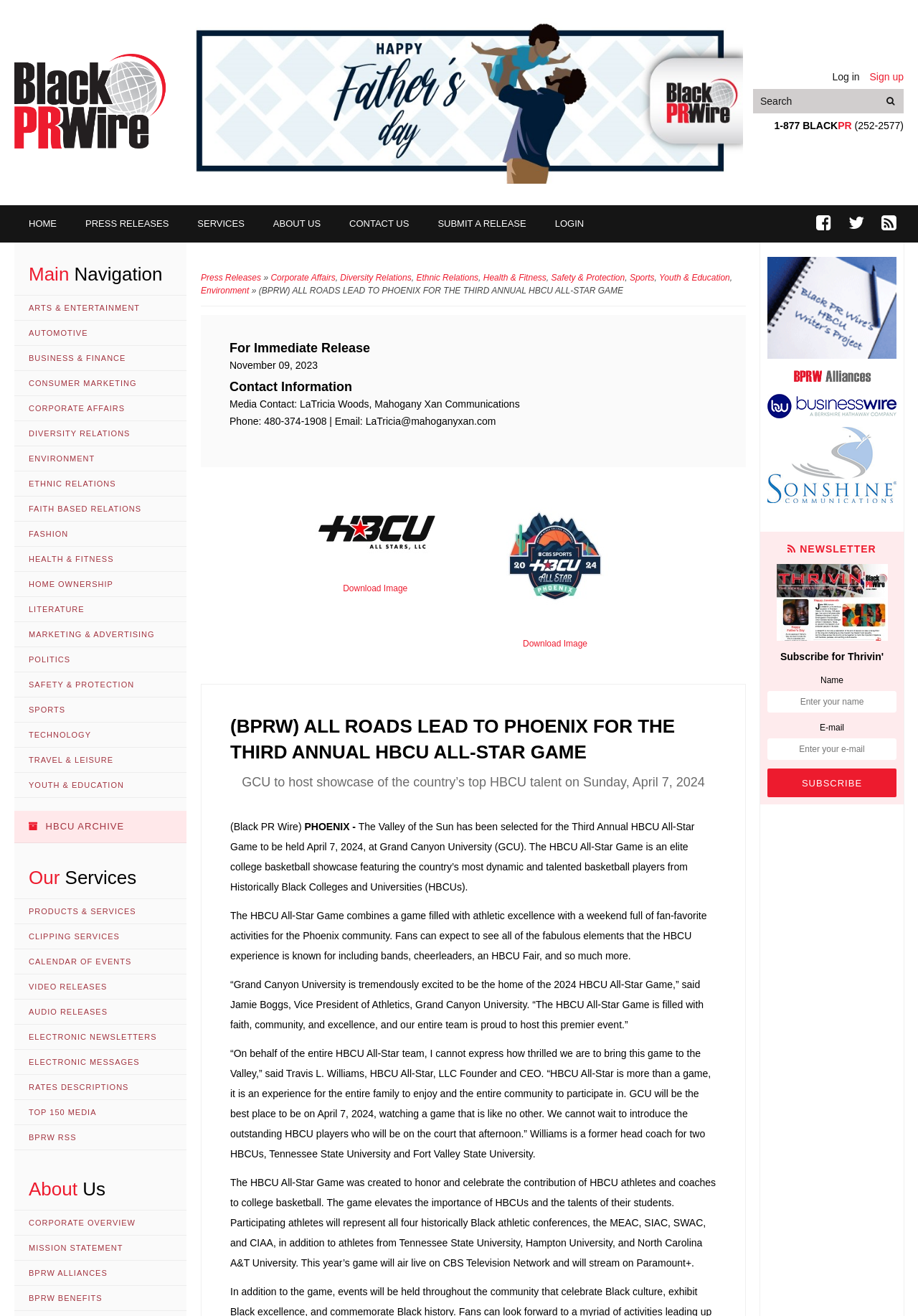Give a one-word or one-phrase response to the question:
How many social media links are there in the top-right corner?

3